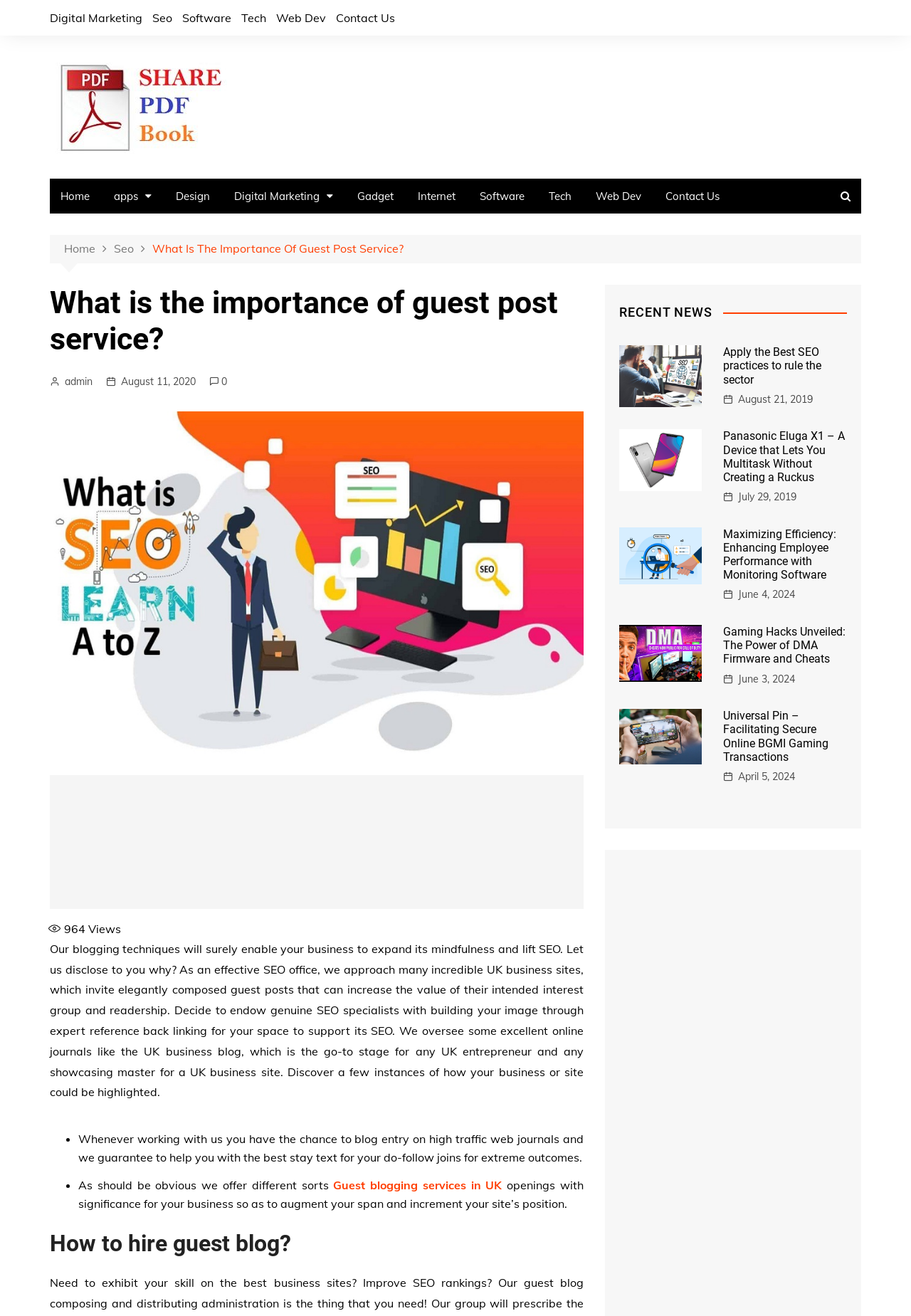Generate a detailed explanation of the webpage's features and information.

This webpage is about the importance of guest post services, specifically in the UK. At the top, there are several links to different categories, including "Digital Marketing", "Seo", "Software", "Tech", "Web Dev", and "Contact Us". Below these links, there is a prominent heading that reads "What is the importance of guest post service?".

To the left of the heading, there is a link to "Technology blog" with an accompanying image. Below the heading, there is a paragraph of text that explains how the blogging techniques can help expand a business's awareness and improve its SEO. The text also mentions that the website manages several excellent online journals, including the UK business blog.

Further down, there are several bullet points that highlight the benefits of working with the guest post service, including the opportunity to blog on high-traffic websites and receive expert help with do-follow links. There is also a link to "Guest blogging services in UK" that is embedded in the text.

The webpage also features a section titled "How to hire guest blog?" and another section titled "RECENT NEWS" that lists several news articles with images and headings. Each news article has a link to read more, and the dates of the articles range from June 2024 to August 2019.

Throughout the webpage, there are several images and links to different articles and categories, making it easy to navigate and find relevant information.